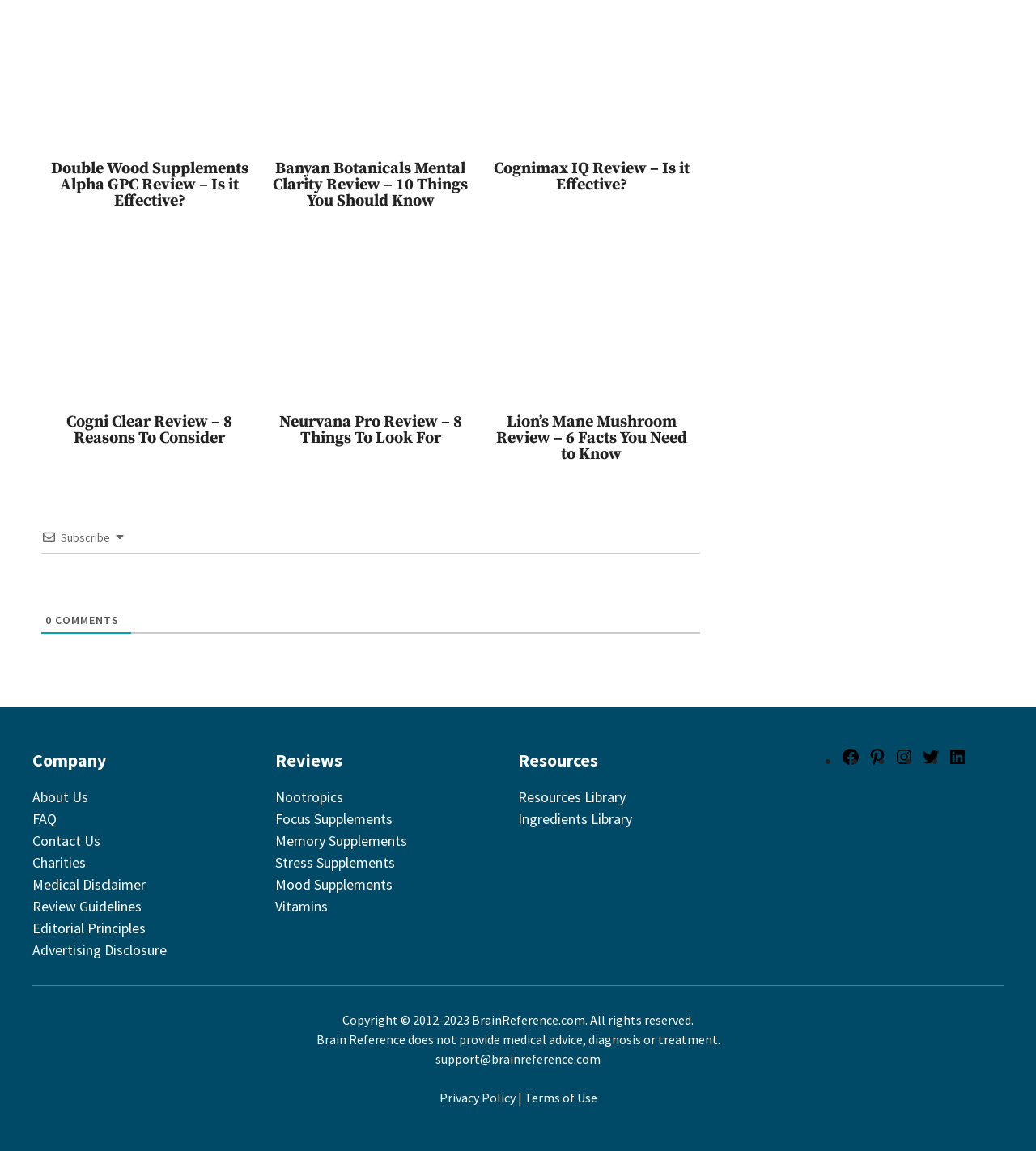Specify the bounding box coordinates of the element's region that should be clicked to achieve the following instruction: "Read the 'Lion’s Mane Mushroom Review'". The bounding box coordinates consist of four float numbers between 0 and 1, in the format [left, top, right, bottom].

[0.493, 0.266, 0.649, 0.282]